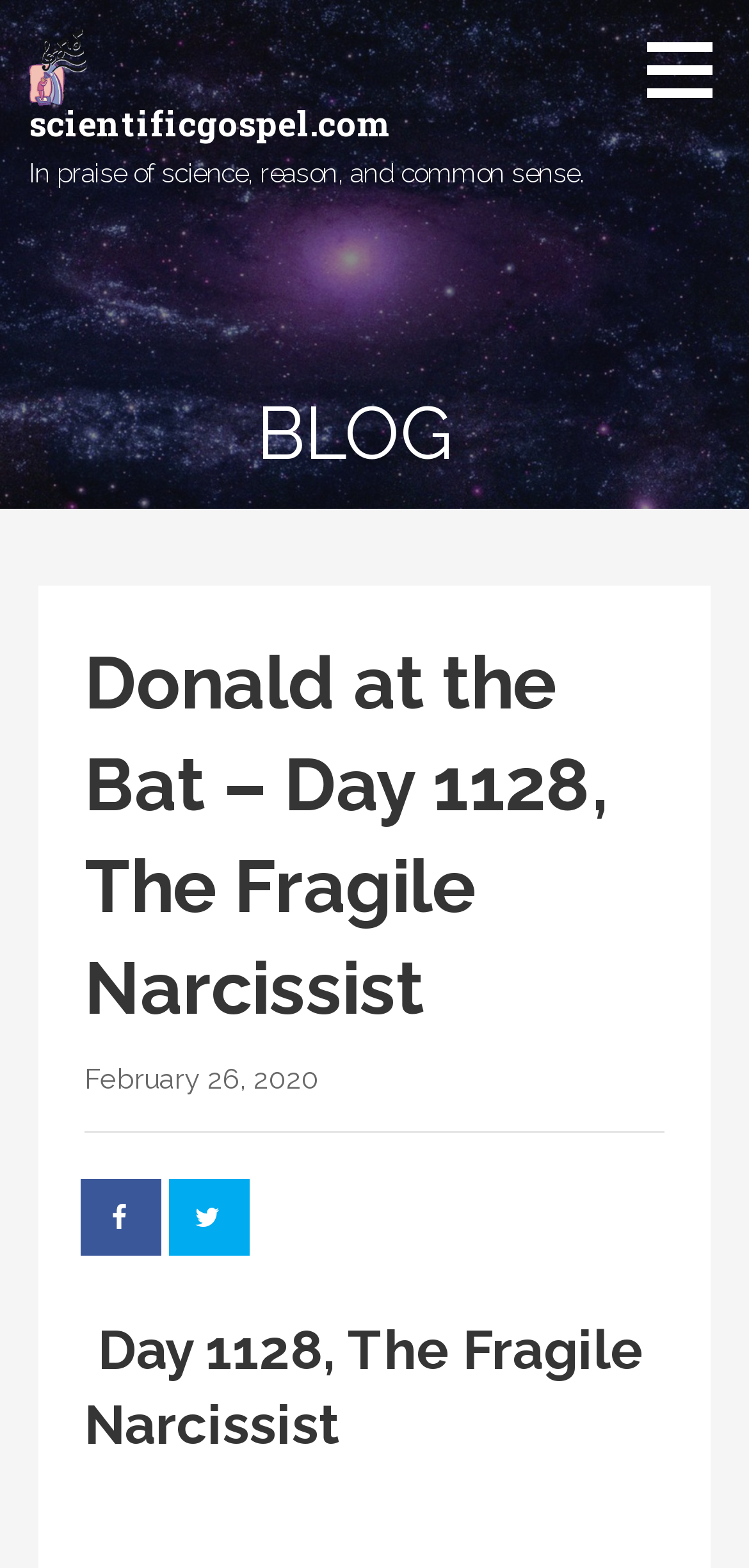Refer to the image and answer the question with as much detail as possible: What is the name of the blog?

The name of the blog can be found at the top of the webpage, where it says 'scientificgospel.com' in a heading element.